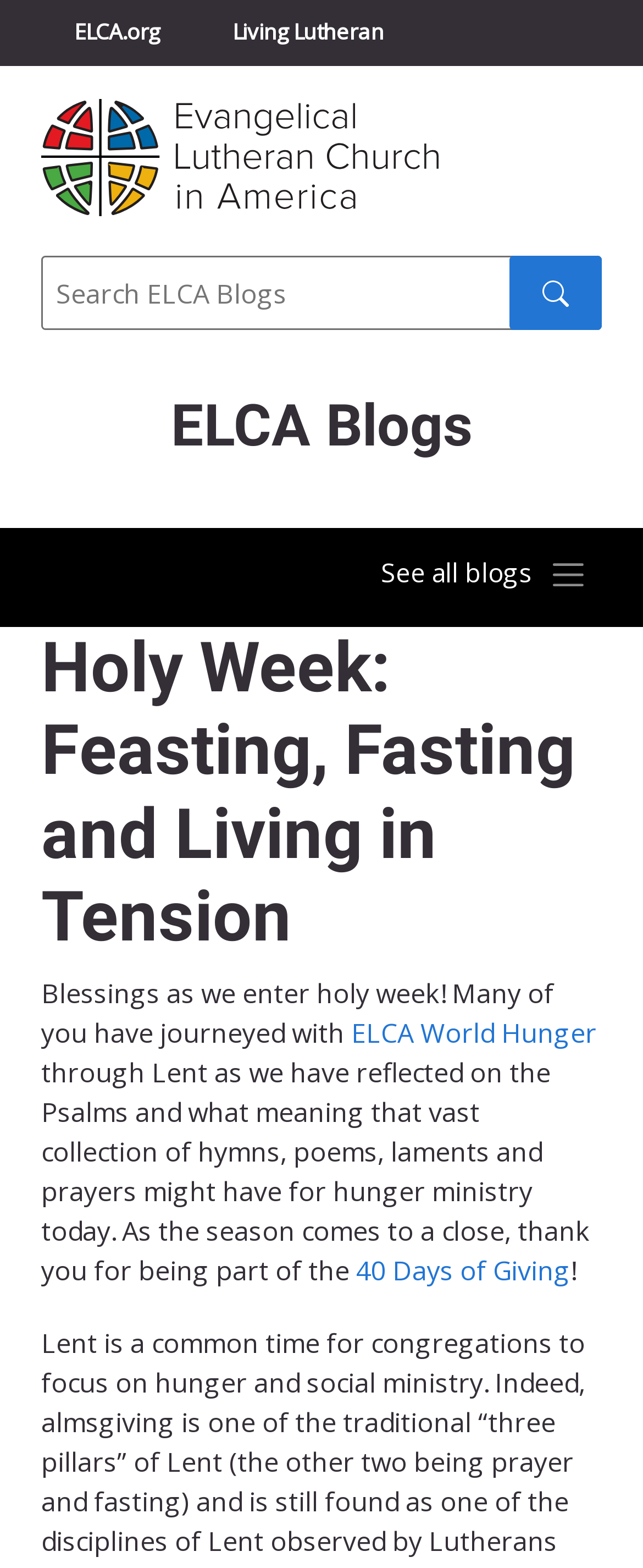Pinpoint the bounding box coordinates of the clickable area necessary to execute the following instruction: "Learn about 'What to do with dry eyes when wearing contacts?'". The coordinates should be given as four float numbers between 0 and 1, namely [left, top, right, bottom].

None